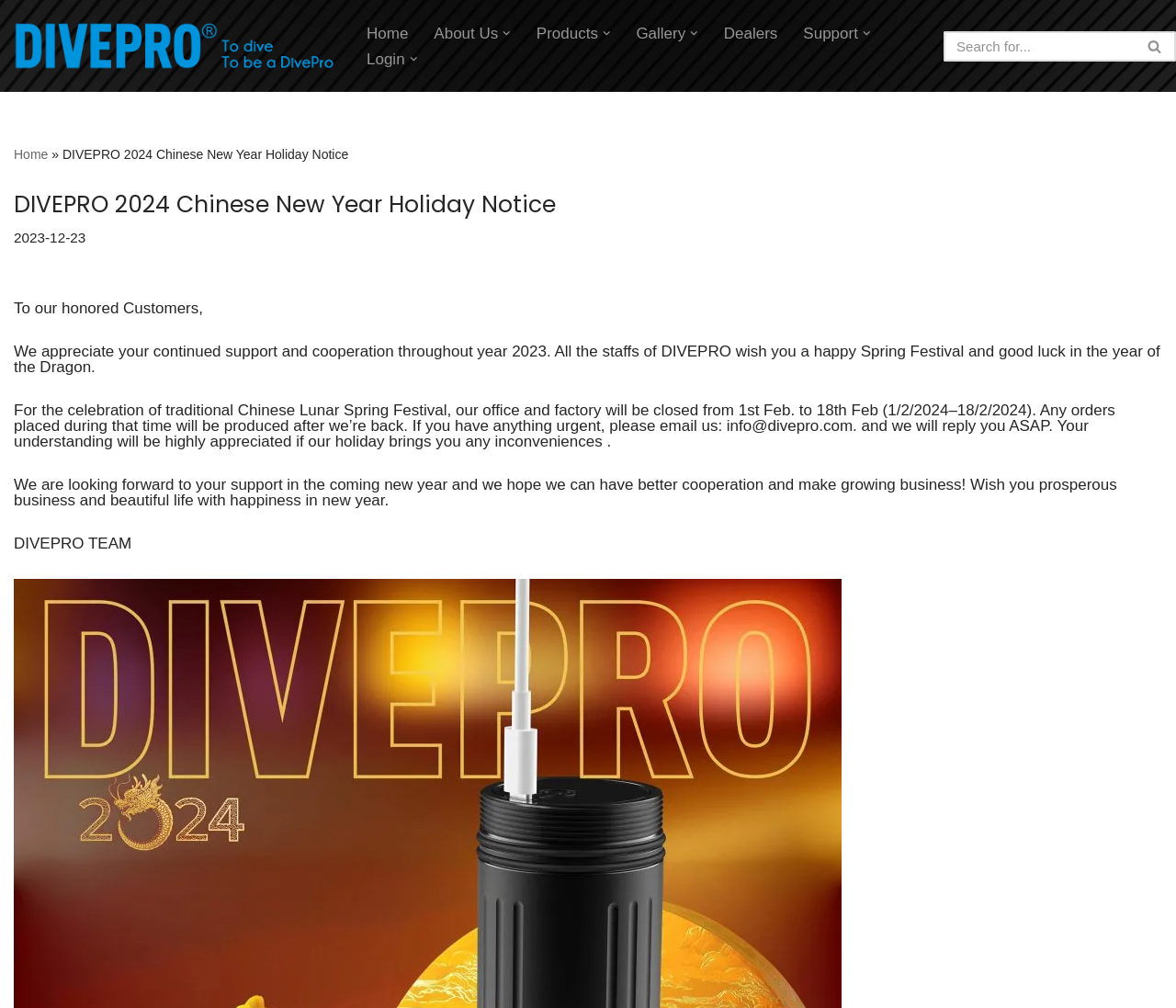Please provide a brief answer to the question using only one word or phrase: 
What is the purpose of the holiday notice?

To inform customers of office closure